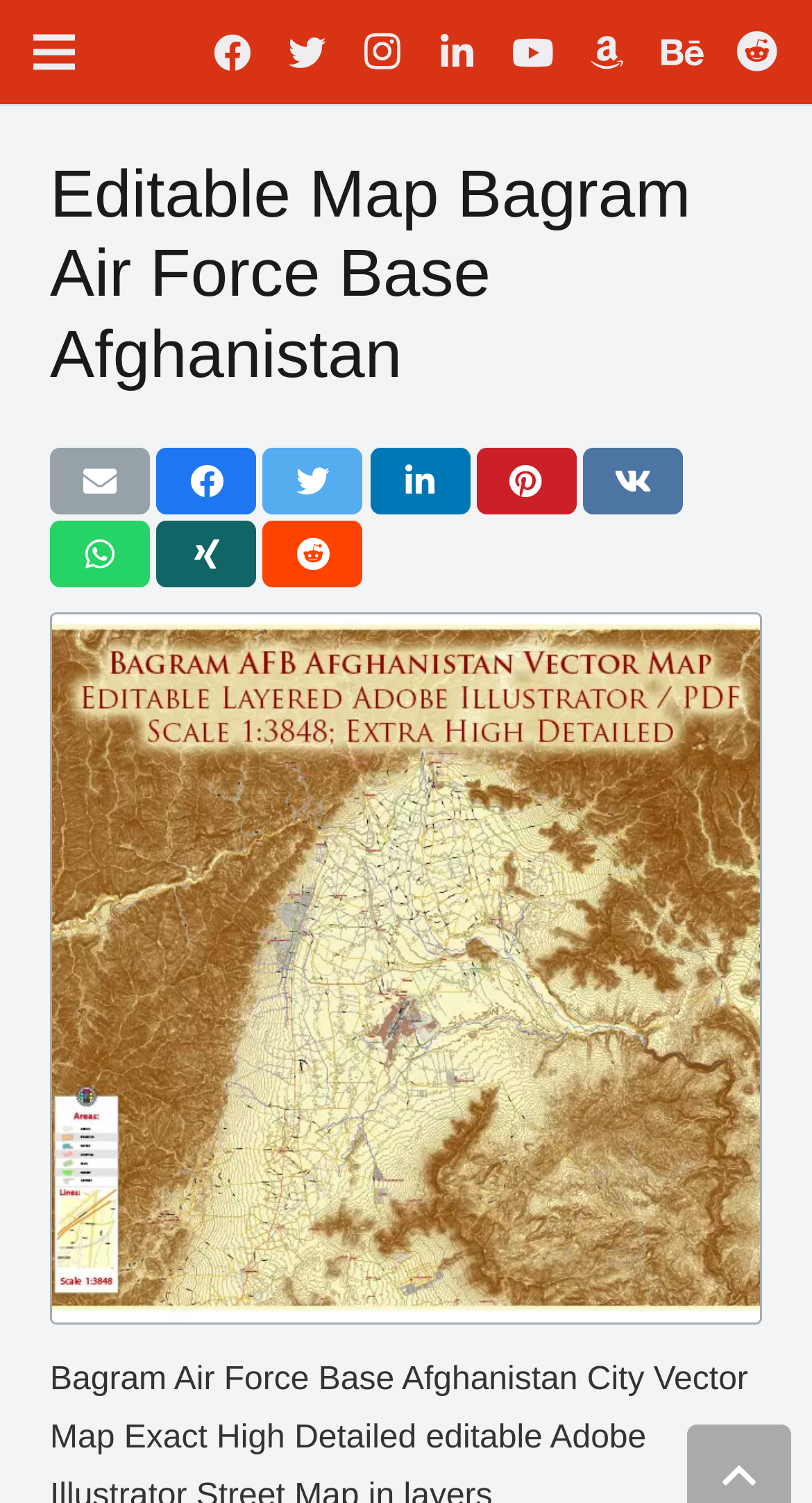Based on the element description "aria-label="Share this" title="Share this"", predict the bounding box coordinates of the UI element.

[0.062, 0.346, 0.185, 0.391]